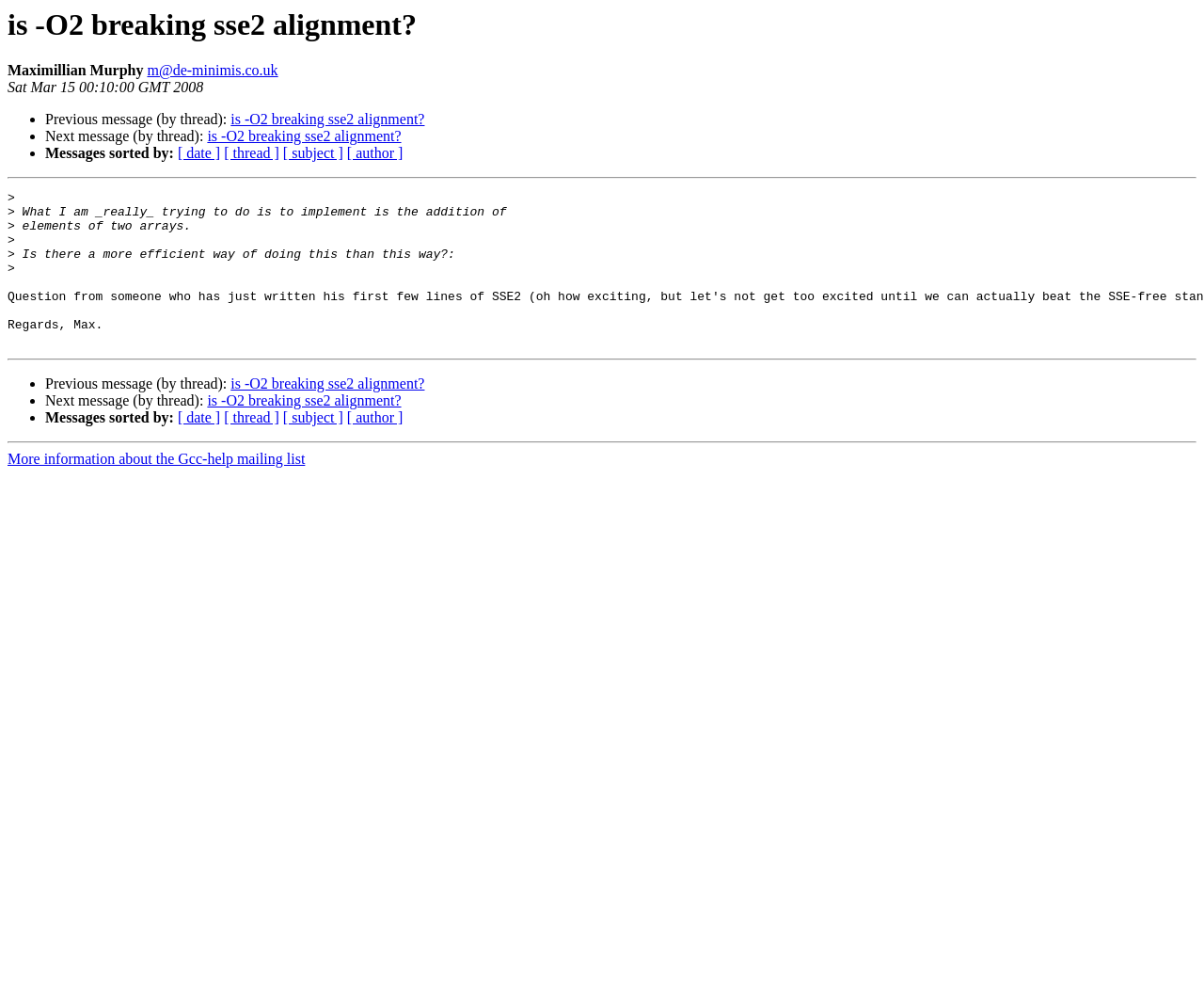Provide a thorough and detailed response to the question by examining the image: 
What is the first line of the message content?

The message content is located in the main section of the webpage. The first line of the message content is a static text element with the text 'What I am _really_ trying to do is to implement is the addition of'.